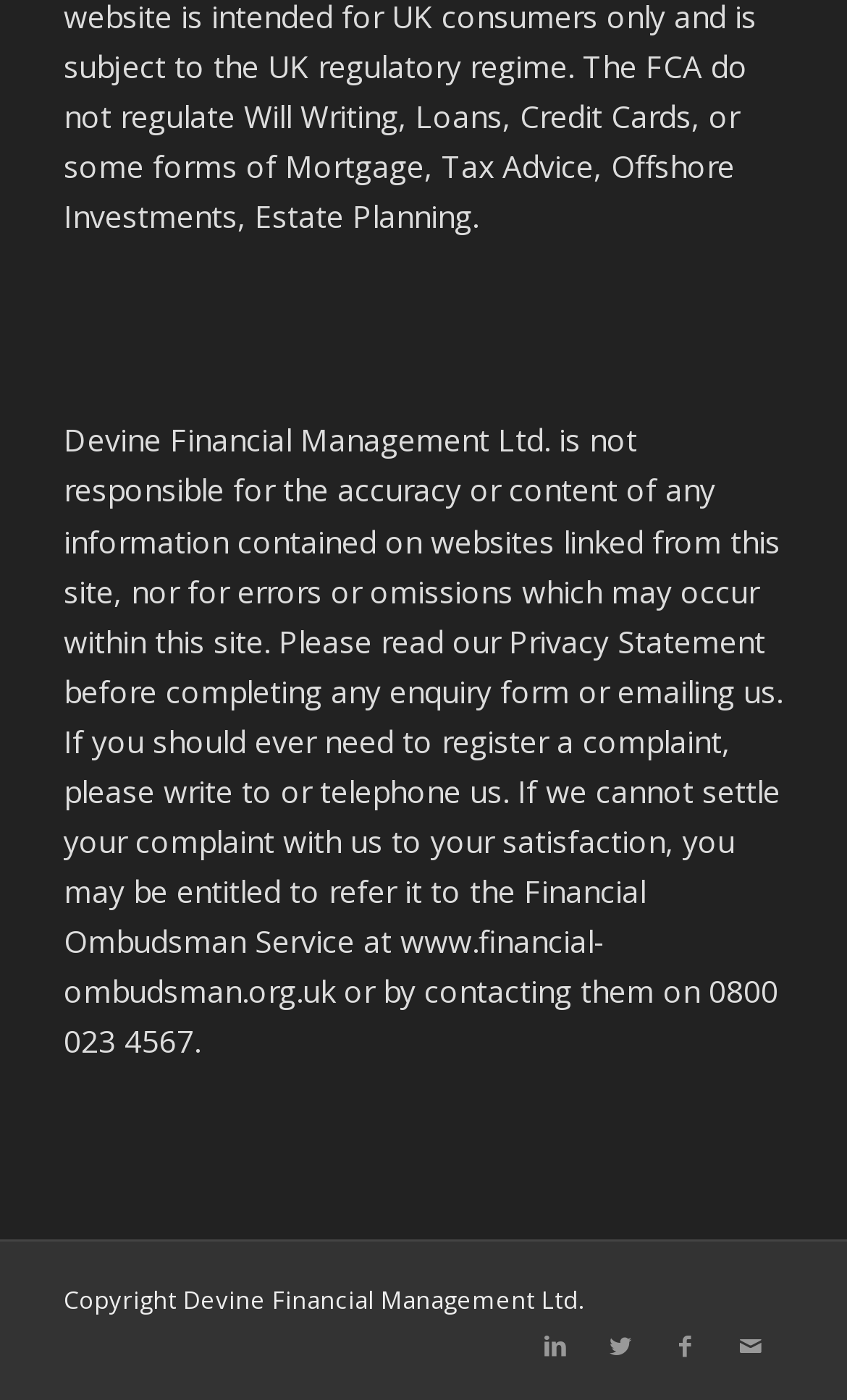Find the bounding box coordinates corresponding to the UI element with the description: "Facebook". The coordinates should be formatted as [left, top, right, bottom], with values as floats between 0 and 1.

[0.771, 0.937, 0.848, 0.984]